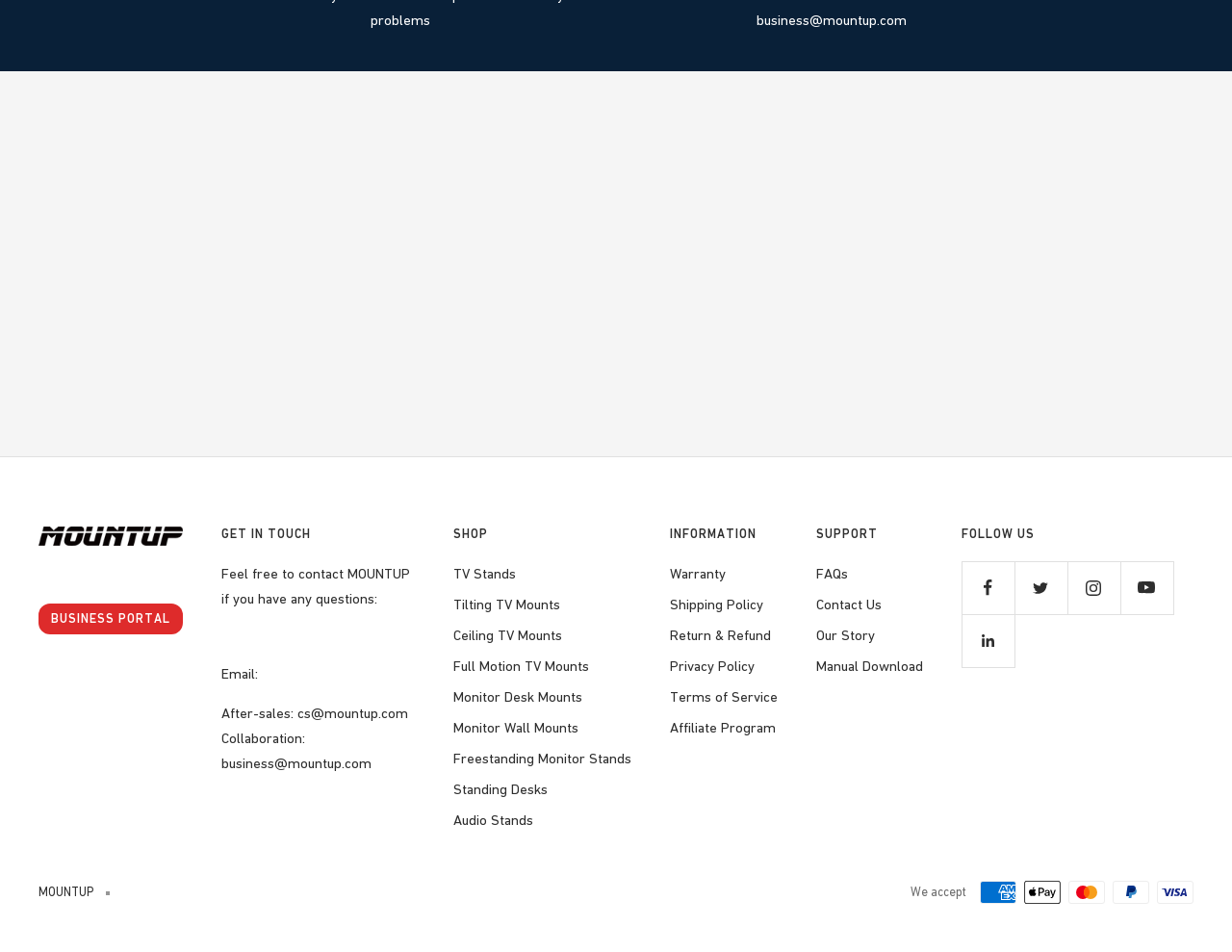How can I contact Mountup?
Answer the question with a thorough and detailed explanation.

The webpage has a section for getting in touch with Mountup, which includes email addresses for after-sales and collaboration, as well as a link to a contact form. This indicates that users can contact Mountup through email or by filling out the contact form.